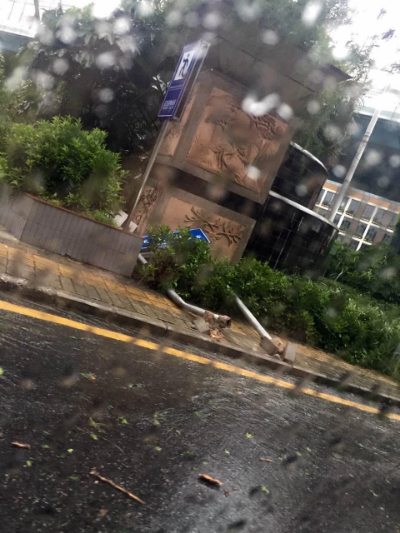Provide a brief response to the question below using a single word or phrase: 
What is behind the decorative stone wall?

Greenery